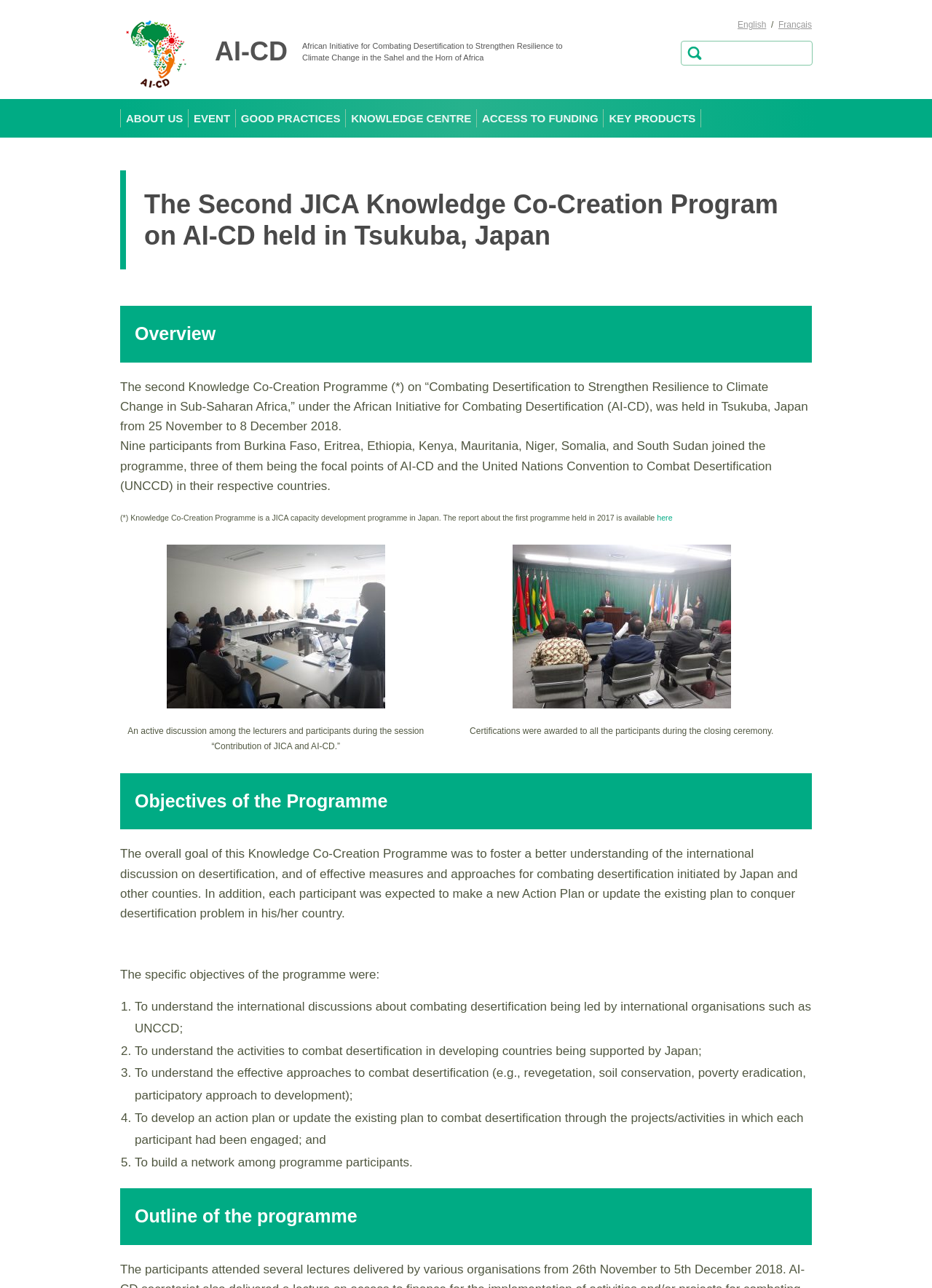Find and indicate the bounding box coordinates of the region you should select to follow the given instruction: "Go to ABOUT US page".

[0.13, 0.077, 0.202, 0.107]